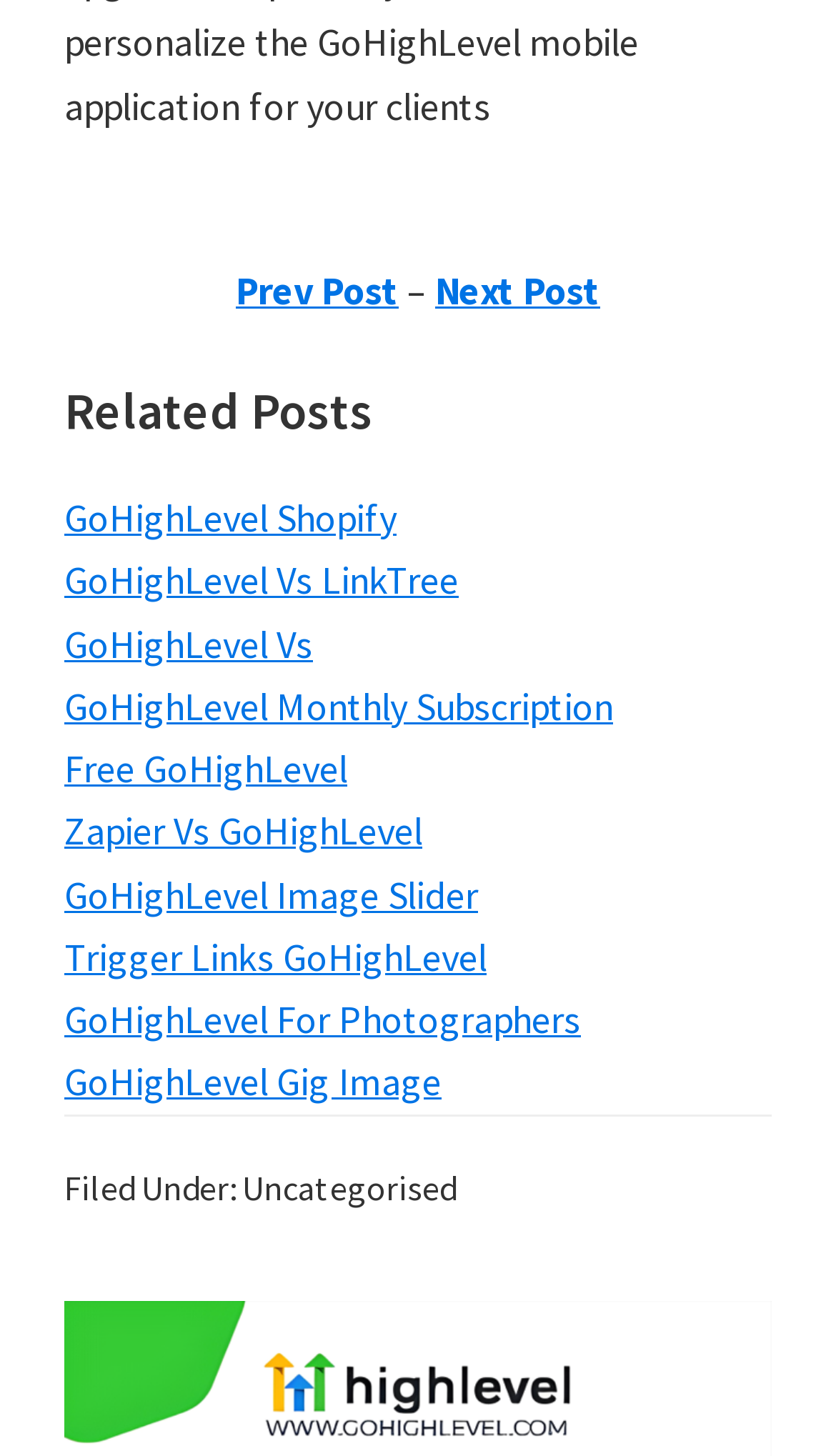Refer to the image and provide an in-depth answer to the question:
Is there a sidebar on the page?

I saw a heading 'Primary Sidebar' at the bottom of the page, which indicates the presence of a sidebar.